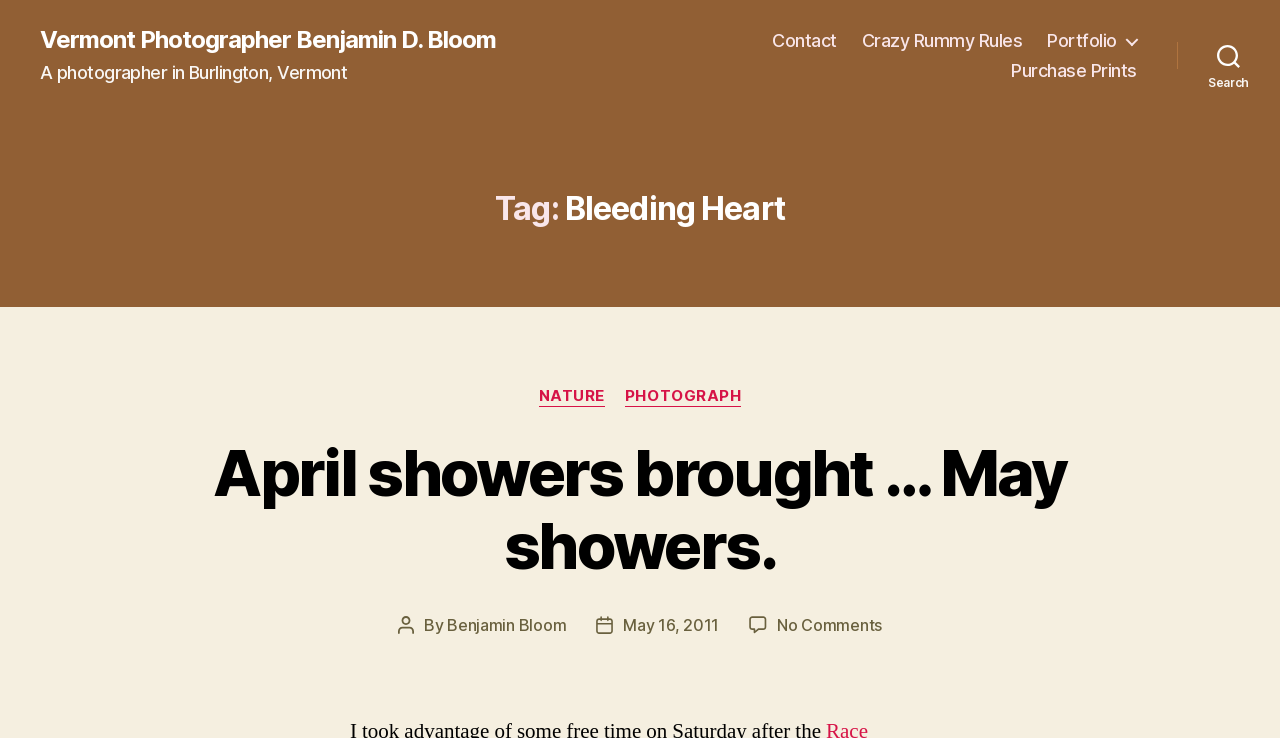Locate the bounding box coordinates of the clickable area to execute the instruction: "read the post 'April showers brought … May showers.'". Provide the coordinates as four float numbers between 0 and 1, represented as [left, top, right, bottom].

[0.167, 0.588, 0.833, 0.791]